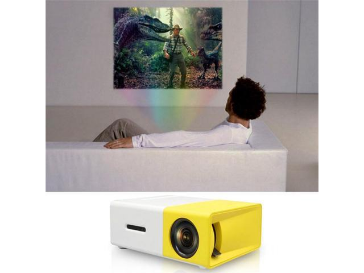What color is the exterior of the projector?
Look at the screenshot and give a one-word or phrase answer.

White and yellow